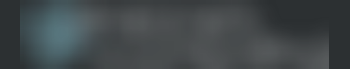Where is the logo positioned on the webpage?
Provide a detailed answer to the question, using the image to inform your response.

According to the caption, the logo is positioned prominently on the webpage, suggesting its importance within the brand's communication and marketing strategy.